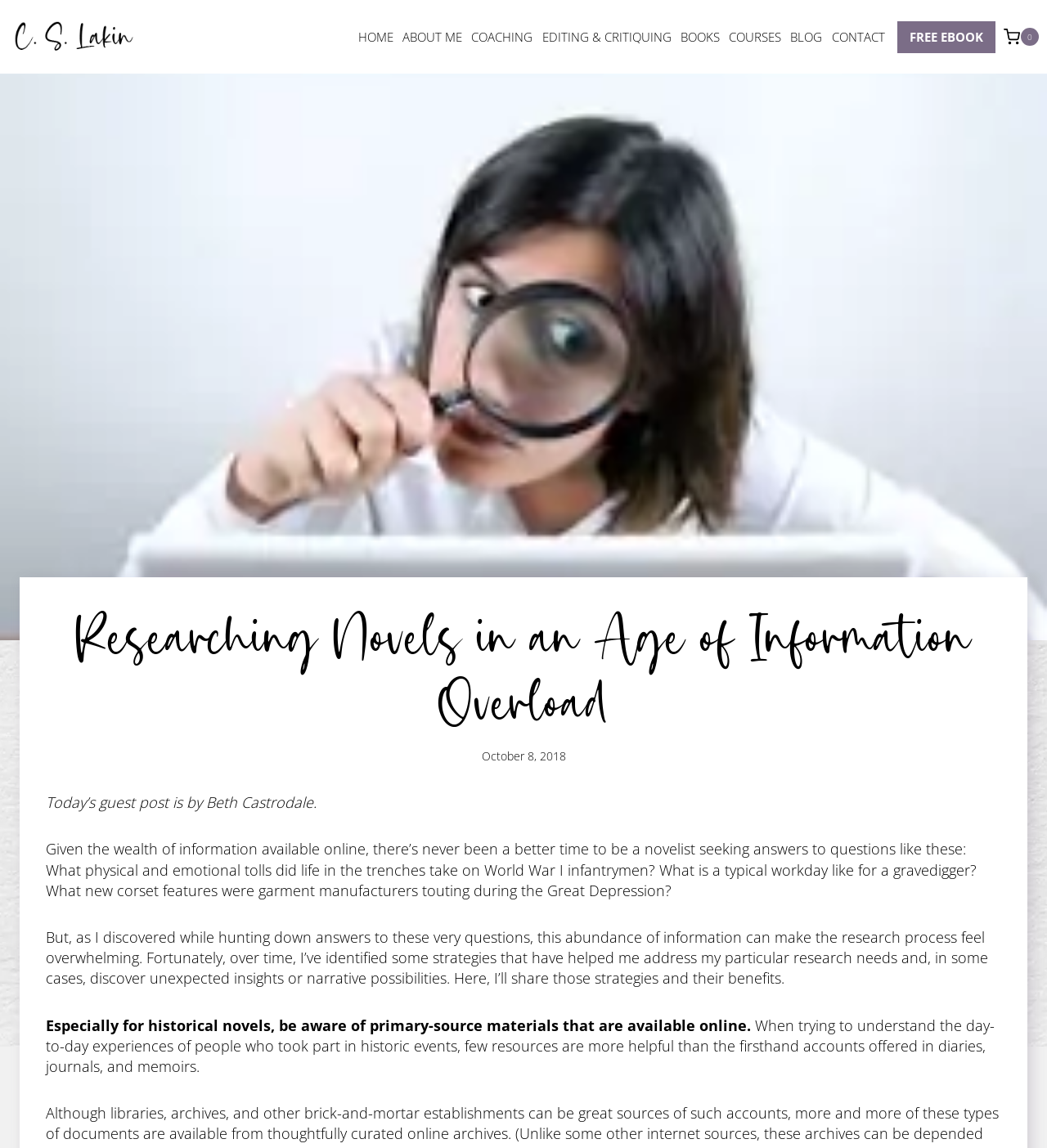Can you identify and provide the main heading of the webpage?

Researching Novels in an Age of Information Overload